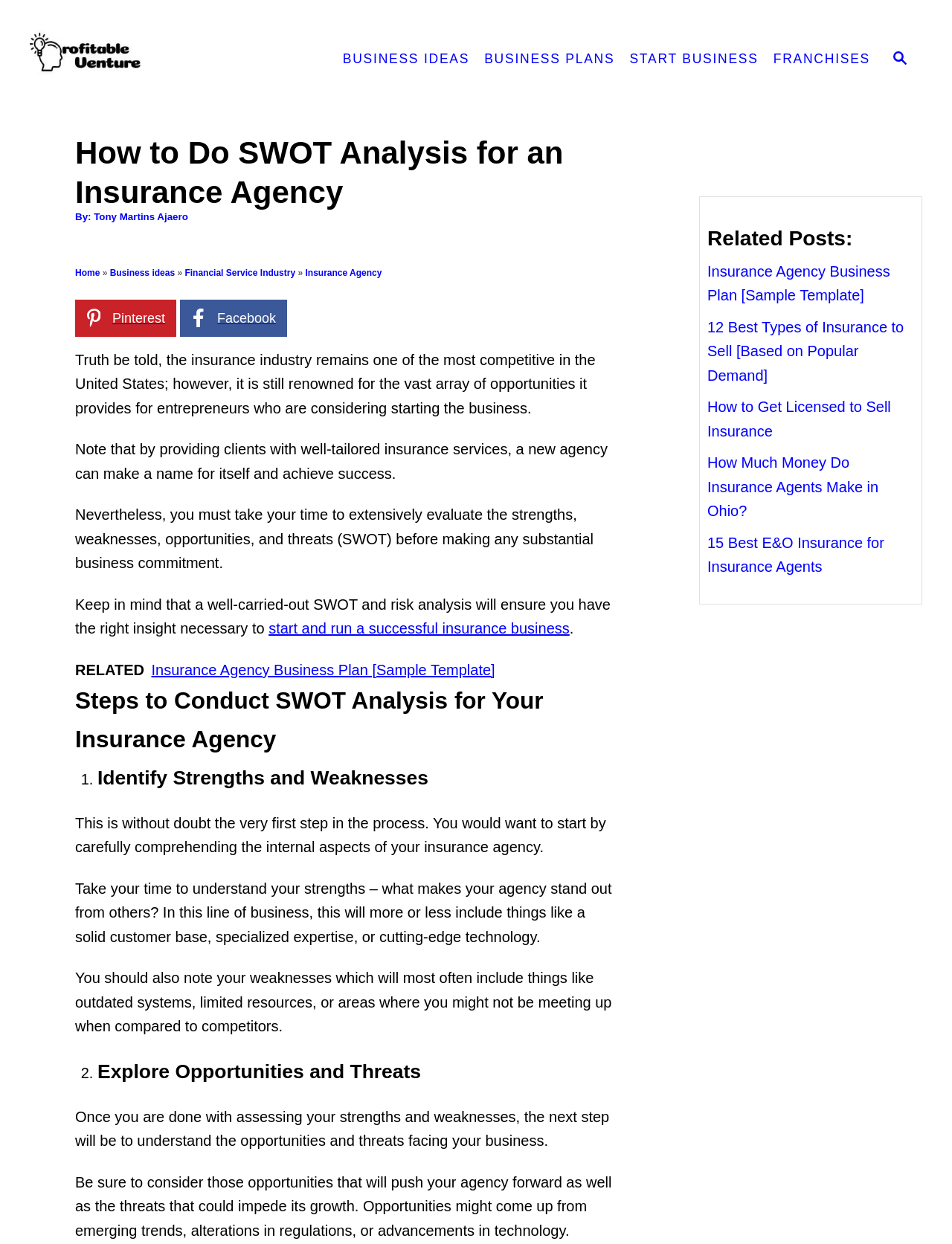Describe all the significant parts and information present on the webpage.

This webpage is about conducting a SWOT analysis for an insurance agency. At the top, there is a search button and a logo of ProfitableVenture, a website that provides business ideas, plans, and resources. Below the logo, there are links to different sections of the website, including business ideas, business plans, start a business, and franchises.

The main content of the webpage is divided into several sections. The first section has a heading "How to Do SWOT Analysis for an Insurance Agency" and provides an introduction to the importance of conducting a SWOT analysis in the insurance industry. The text explains that the insurance industry is competitive, but there are opportunities for entrepreneurs who provide well-tailored insurance services.

The next section is about the steps to conduct a SWOT analysis, which includes identifying strengths and weaknesses, and exploring opportunities and threats. There are several paragraphs of text that provide detailed explanations of each step, including what to consider when identifying strengths and weaknesses, and how to explore opportunities and threats.

On the right side of the webpage, there are links to related posts, including insurance agency business plans, types of insurance to sell, and how to get licensed to sell insurance. There are also social media links to Pinterest and Facebook.

Throughout the webpage, there are several headings and subheadings that break up the content and make it easier to read. The text is well-organized and easy to follow, with clear explanations of each step in the SWOT analysis process.